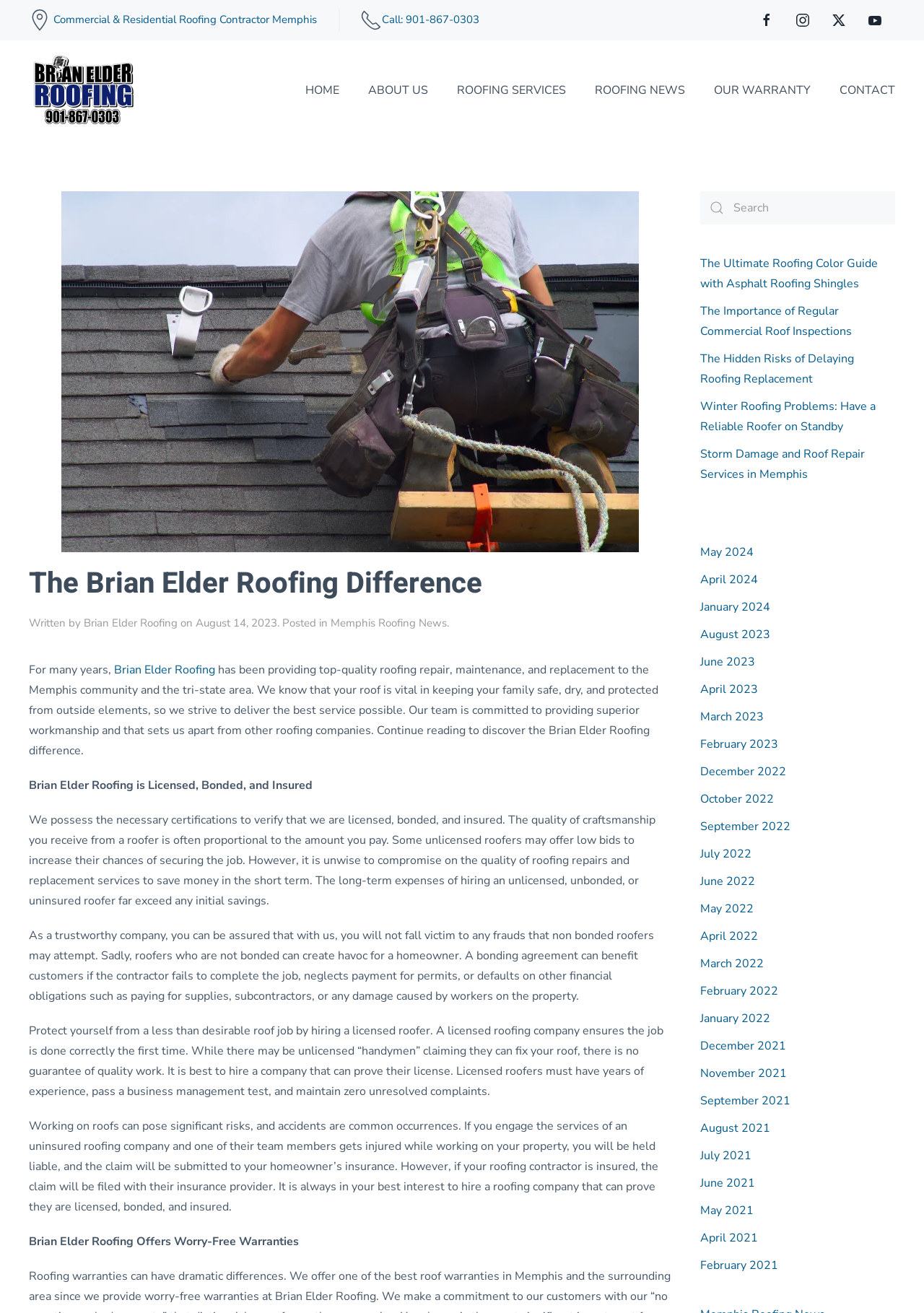Identify the bounding box of the UI component described as: "alt="instagram link" aria-label="connect on instagram"".

[0.855, 0.005, 0.883, 0.025]